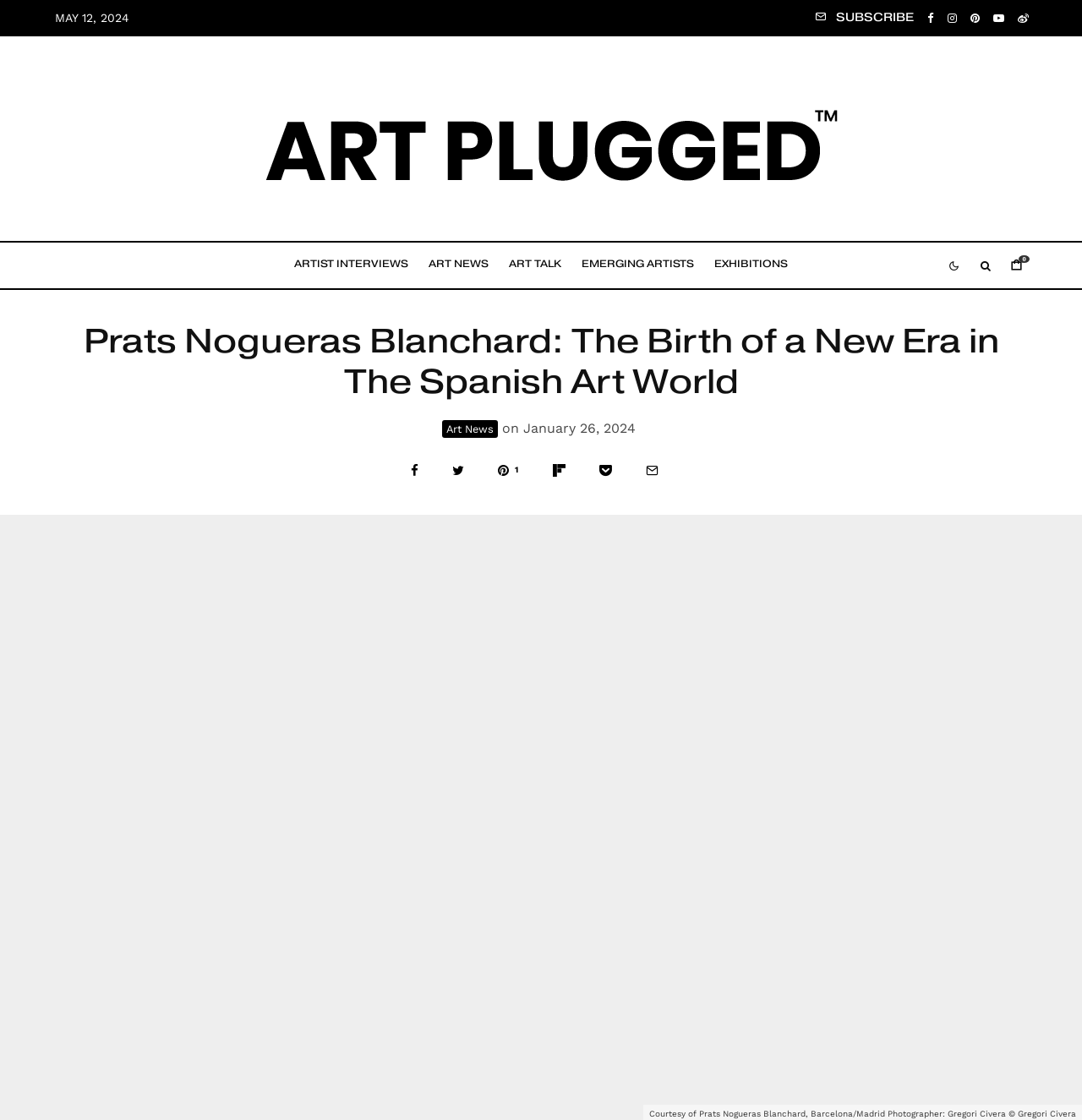What is the date mentioned at the top of the webpage?
Kindly offer a detailed explanation using the data available in the image.

I found the date 'MAY 12, 2024' at the top of the webpage, which is located in a StaticText element with bounding box coordinates [0.051, 0.01, 0.12, 0.022].